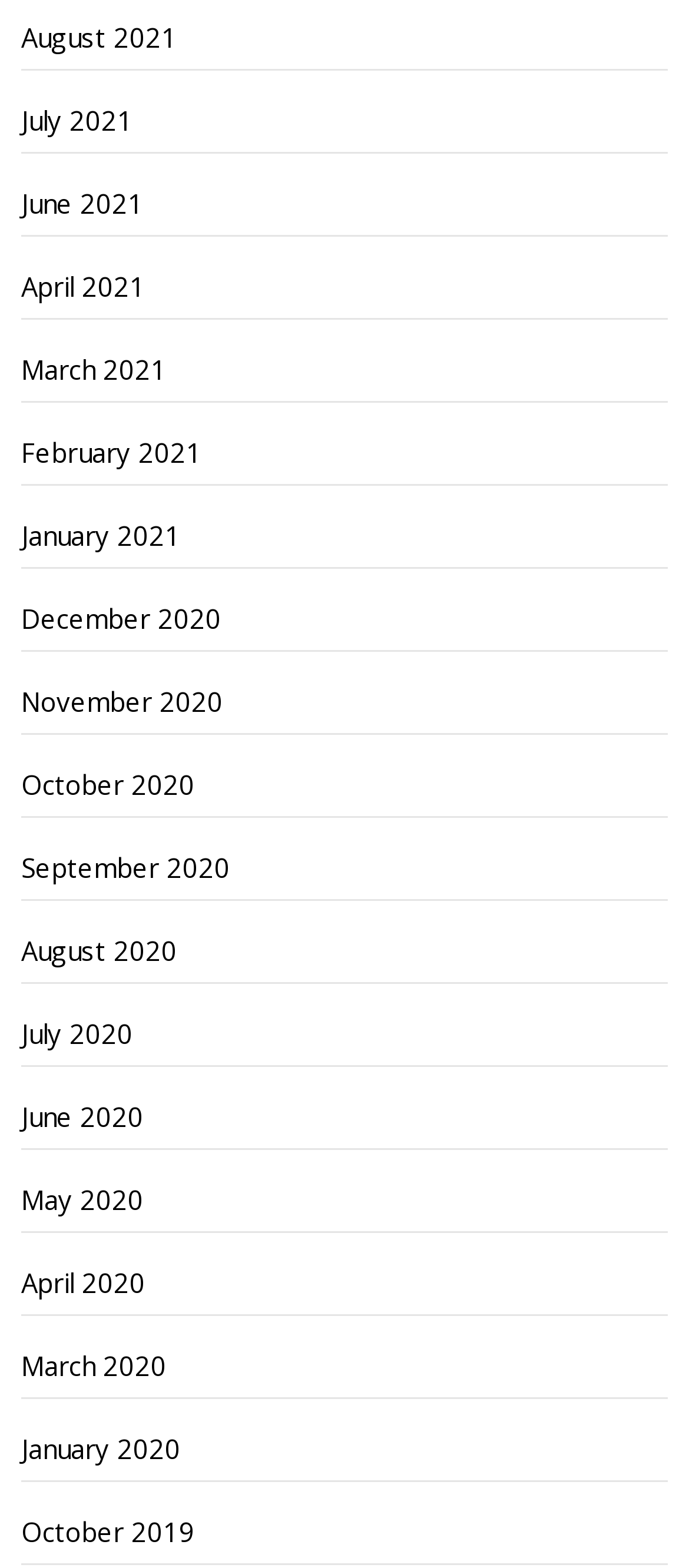Determine the bounding box coordinates for the element that should be clicked to follow this instruction: "Visit the gym's location". The coordinates should be given as four float numbers between 0 and 1, in the format [left, top, right, bottom].

None